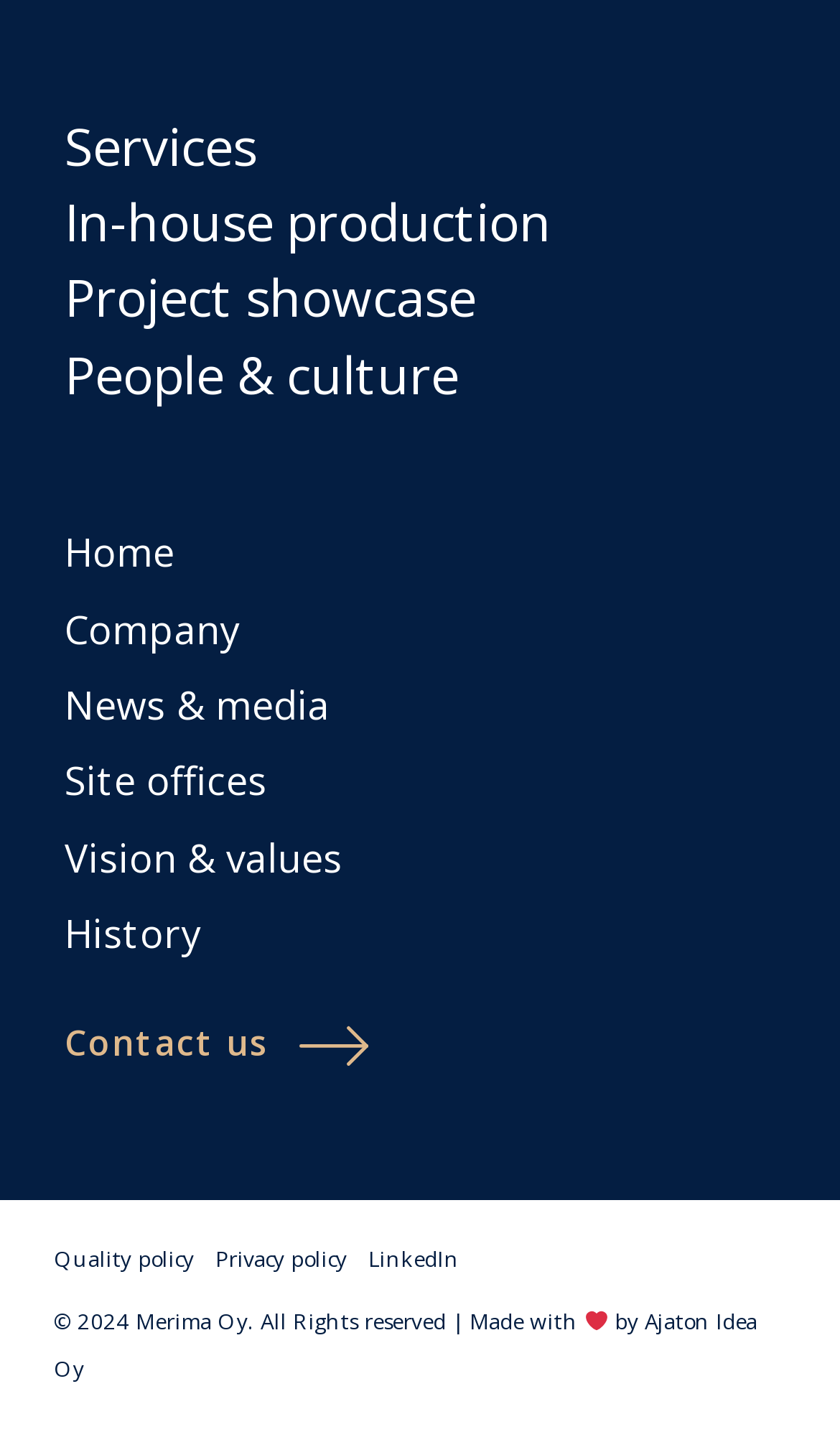Provide the bounding box coordinates for the area that should be clicked to complete the instruction: "View project showcase".

[0.077, 0.189, 0.923, 0.222]